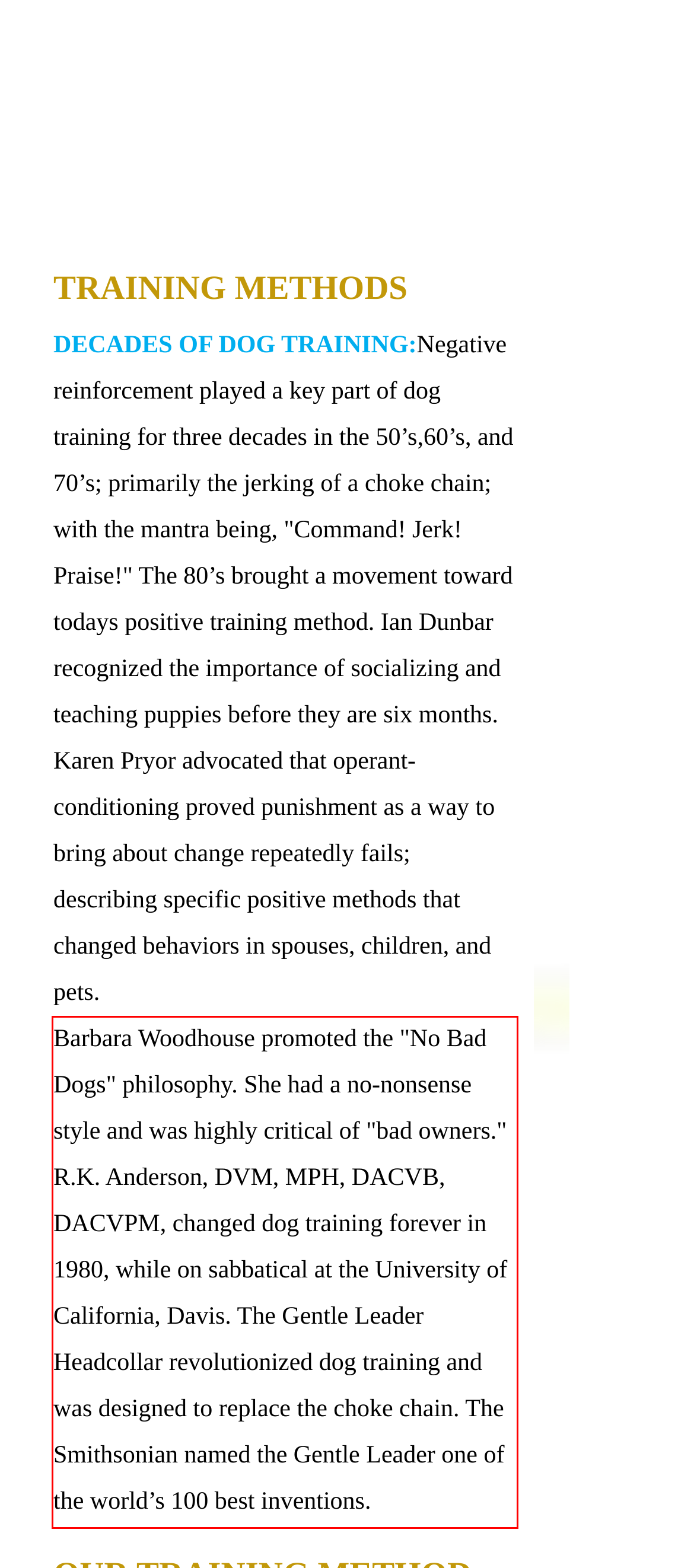Given a webpage screenshot, locate the red bounding box and extract the text content found inside it.

Barbara Woodhouse promoted the "No Bad Dogs" philosophy. She had a no-nonsense style and was highly critical of "bad owners." R.K. Anderson, DVM, MPH, DACVB, DACVPM, changed dog training forever in 1980, while on sabbatical at the University of California, Davis. The Gentle Leader Headcollar revolutionized dog training and was designed to replace the choke chain. The Smithsonian named the Gentle Leader one of the world’s 100 best inventions.